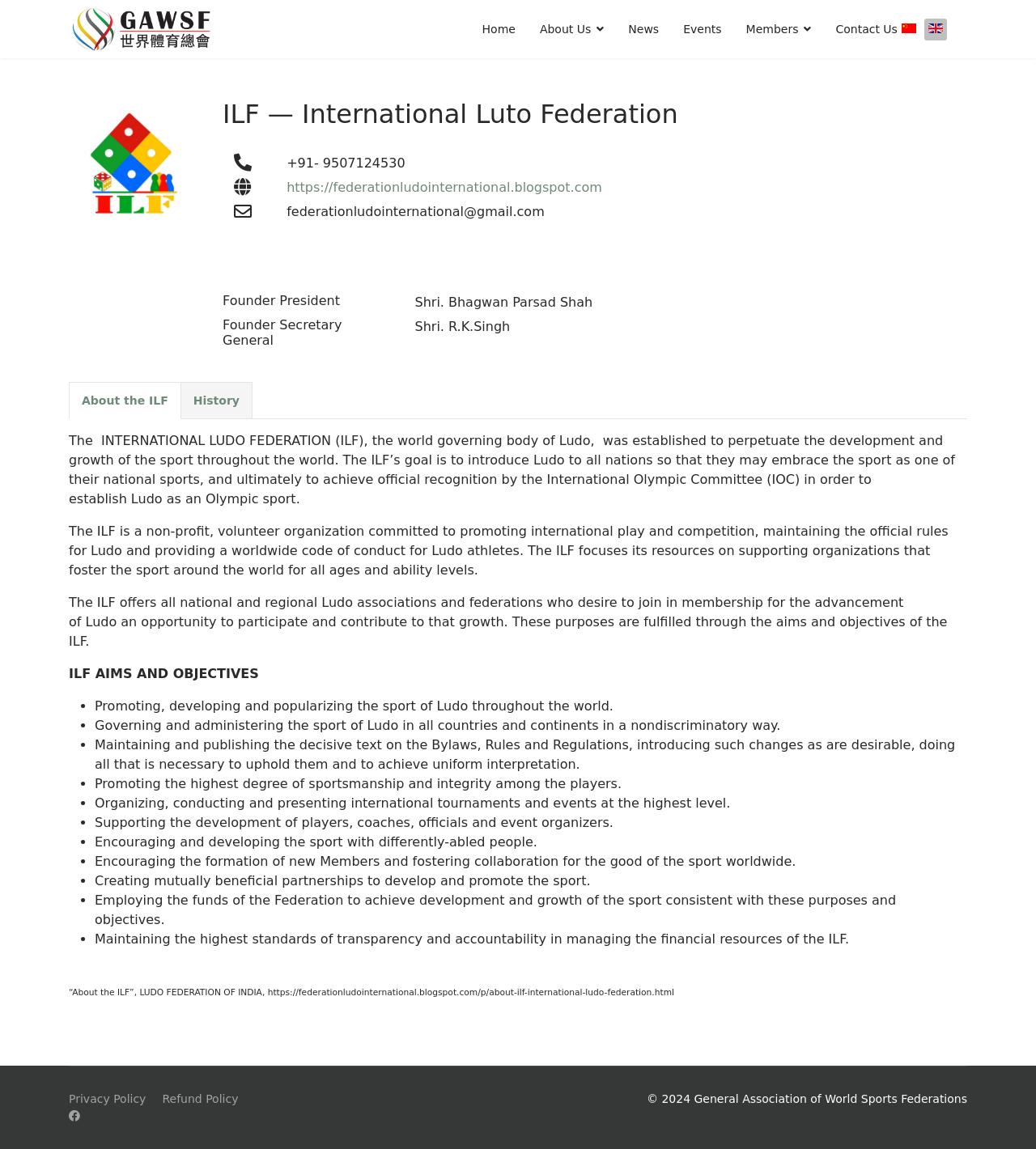Provide an in-depth caption for the contents of the webpage.

The webpage is about the International Ludo Federation (ILF), a non-profit organization that aims to promote and develop the sport of Ludo globally. At the top of the page, there is a logo and a navigation menu with links to "Home", "About Us", "News", "Events", "Members", and "Contact Us". Below the navigation menu, there is a language selection option with flags representing different languages.

On the left side of the page, there is a heading "ILF — International Ludo Federation" followed by an image and some contact information, including a phone number and an email address. Below this section, there is a heading "Founder President" with the name "Shri. Bhagwan Parsad Shah" and a heading "Founder Secretary General" with the name "Shri. R.K.Singh".

The main content of the page is divided into tabs, with the first tab "About the ILF" selected by default. This tab contains a lengthy text describing the ILF's goals, objectives, and activities, including promoting the sport of Ludo, governing and administering the sport, maintaining rules and regulations, and promoting sportsmanship and integrity among players. The text also outlines the ILF's aims and objectives, including promoting the development of players, coaches, and officials, and encouraging the formation of new members.

Below the main content, there is a section with links to "Privacy Policy", "Refund Policy", and social media platforms like Facebook. At the bottom of the page, there is a copyright notice stating "© 2024 General Association of World Sports Federations".